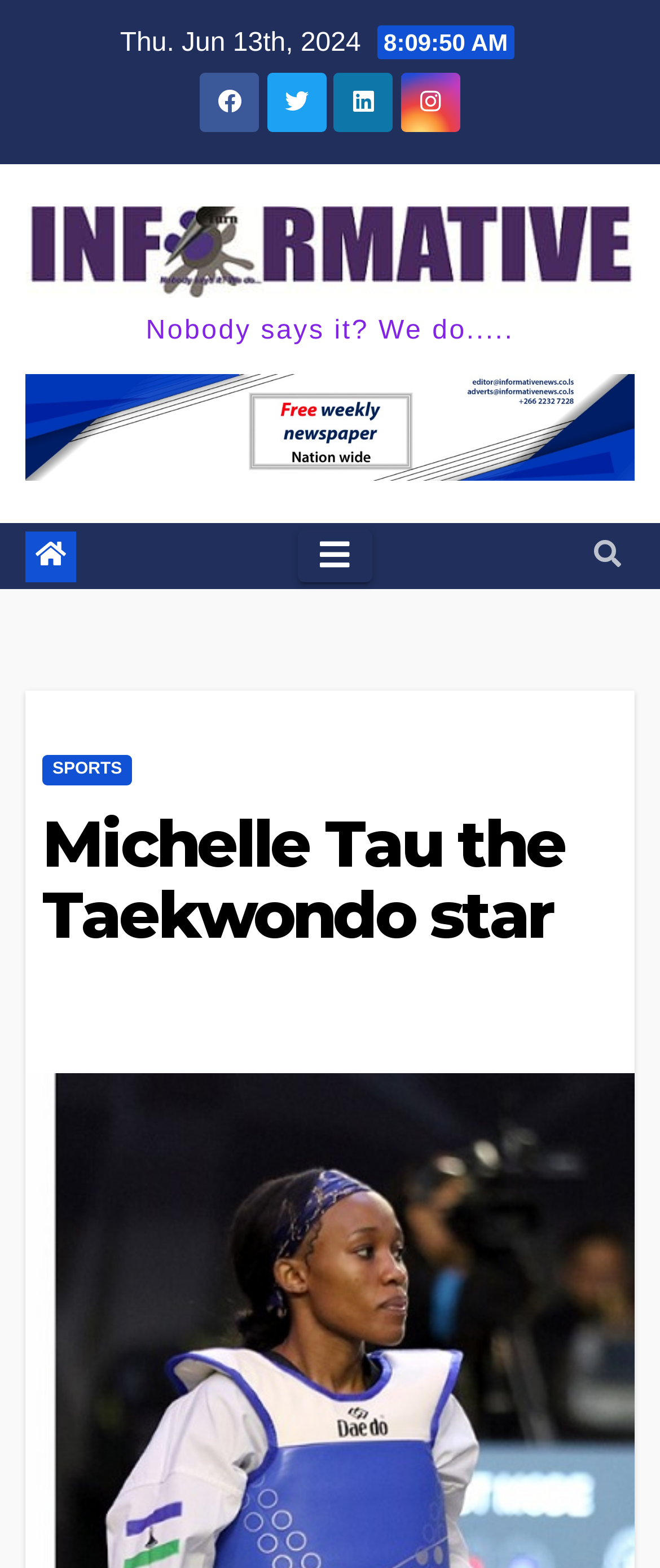Please identify the primary heading on the webpage and return its text.

Michelle Tau the Taekwondo star